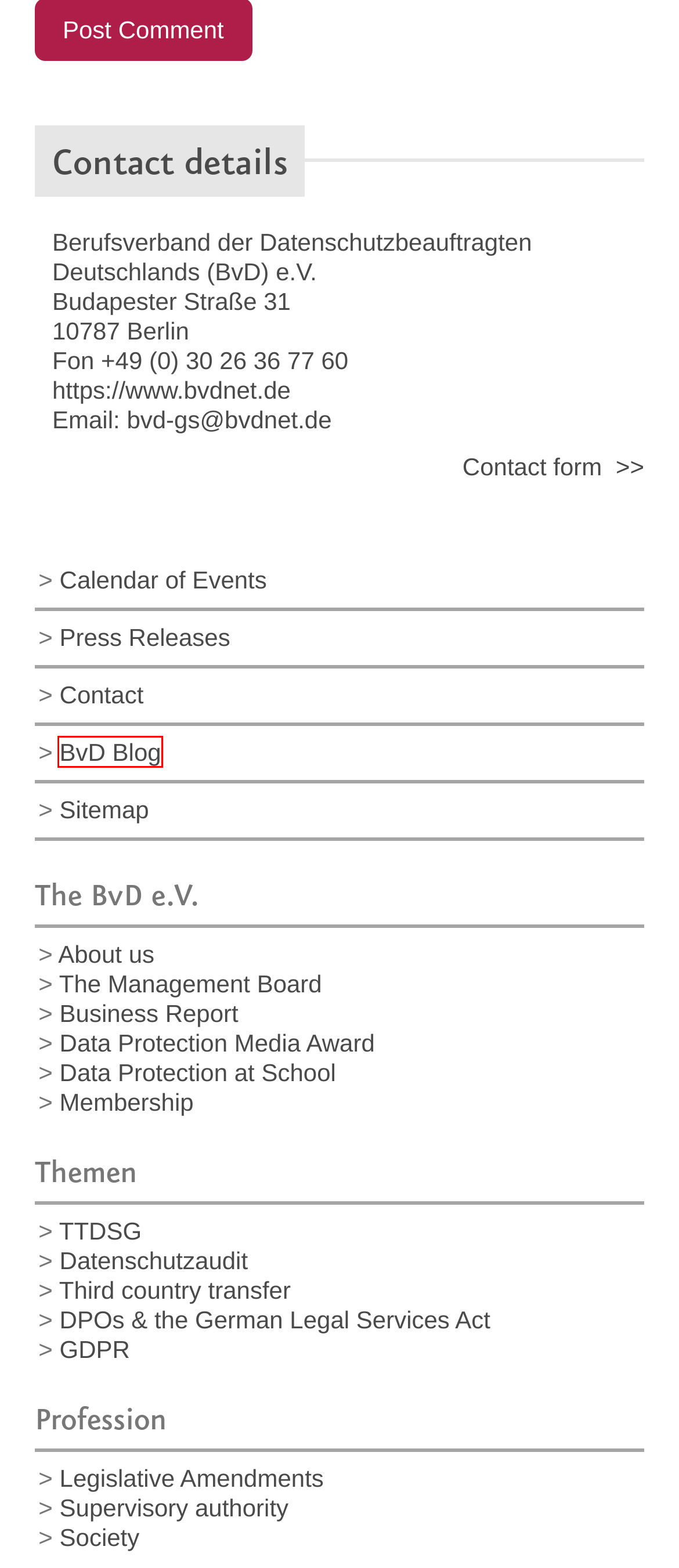Assess the screenshot of a webpage with a red bounding box and determine which webpage description most accurately matches the new page after clicking the element within the red box. Here are the options:
A. Themen – Berufsverband der Datenschutzbeauftragten Deutschlands (BvD) e.V.
B. Kontakt – Berufsverband der Datenschutzbeauftragten Deutschlands (BvD) e.V.
C. BvD Blog – Berufsverband der Datenschutzbeauftragten Deutschlands (BvD) e.V.
D. Society – Berufsverband der Datenschutzbeauftragten Deutschlands (BvD) e.V.
E. Biennial Reports – Berufsverband der Datenschutzbeauftragten Deutschlands (BvD) e.V.
F. Datenschutzaudit – Berufsverband der Datenschutzbeauftragten Deutschlands (BvD) e.V.
G. Termine – Berufsverband der Datenschutzbeauftragten Deutschlands (BvD) e.V.
H. TTDSG – Berufsverband der Datenschutzbeauftragten Deutschlands (BvD) e.V.

C